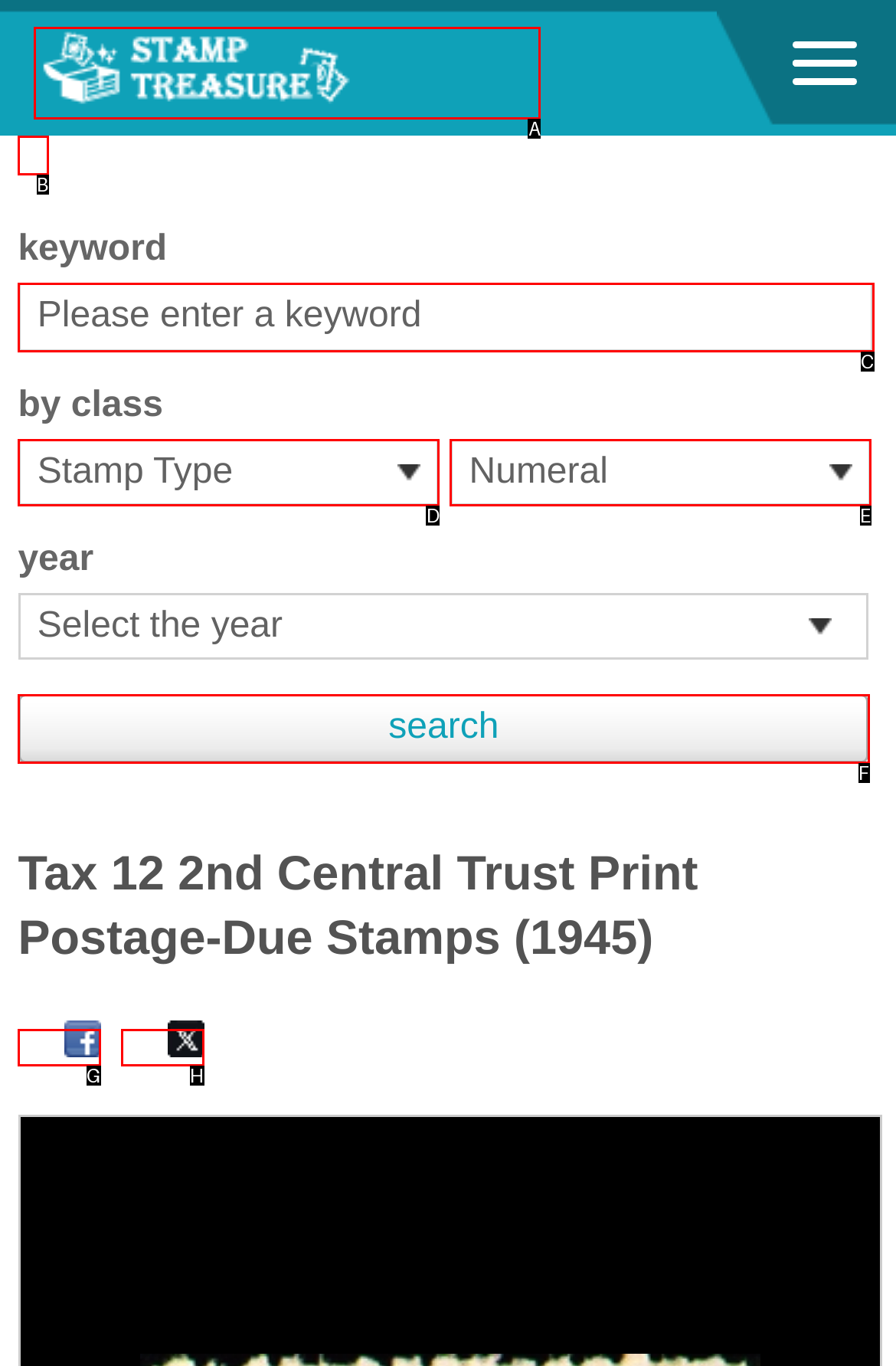Determine the letter of the UI element that will complete the task: visit Stamp House
Reply with the corresponding letter.

A